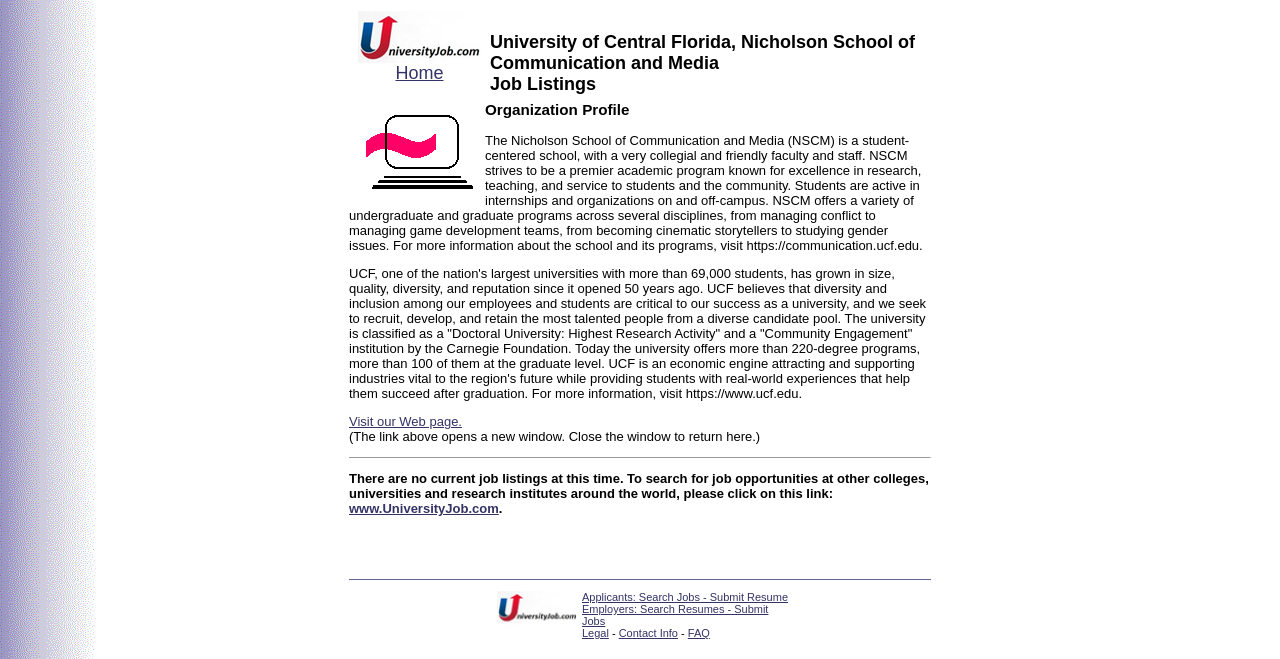Is there a current job listing available?
Using the image as a reference, give an elaborate response to the question.

The organization profile section states that 'there are no current job listings at this time', indicating that there are no current job listings available.